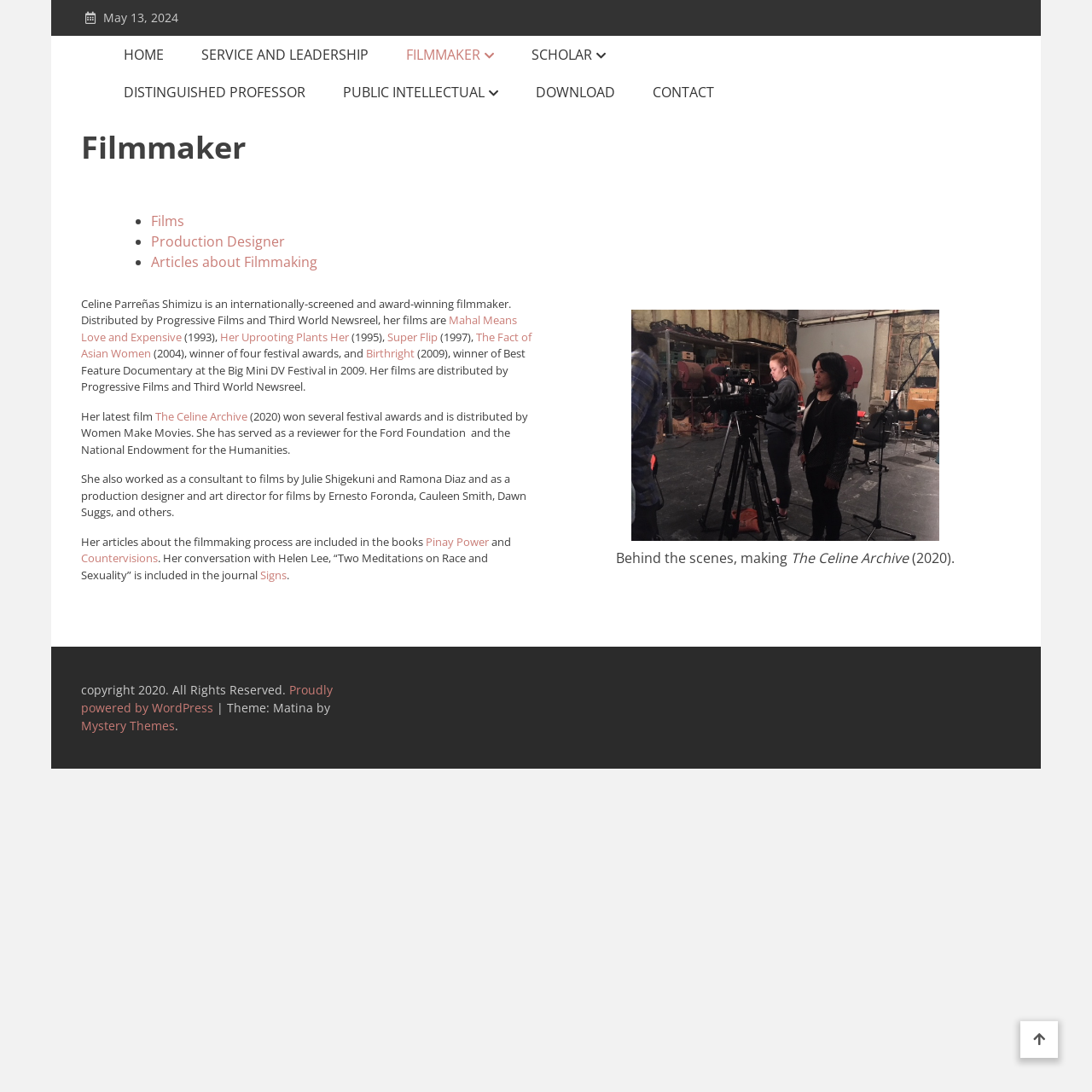Could you determine the bounding box coordinates of the clickable element to complete the instruction: "Click the 'About me' link"? Provide the coordinates as four float numbers between 0 and 1, i.e., [left, top, right, bottom].

None